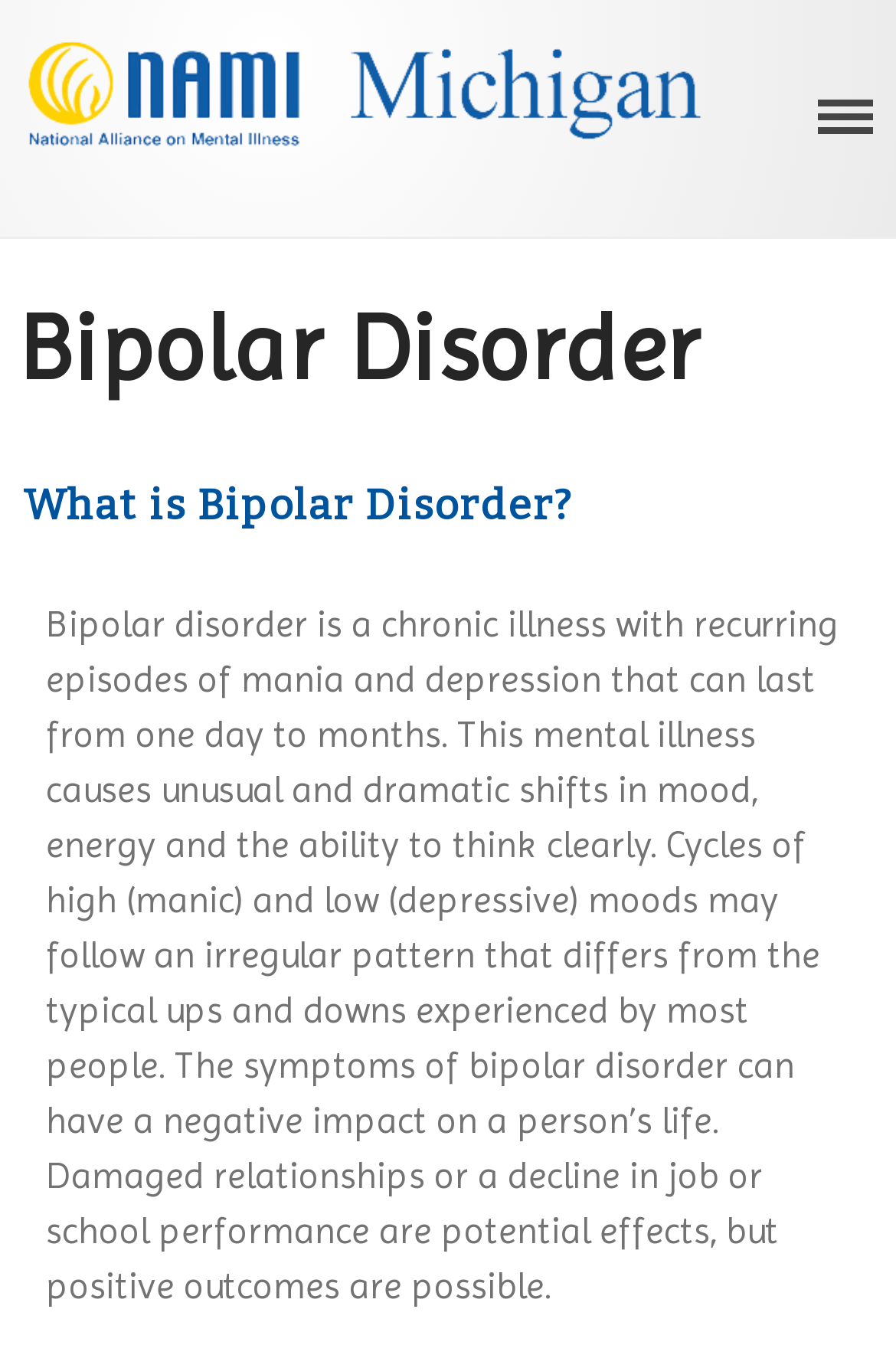Can you provide the bounding box coordinates for the element that should be clicked to implement the instruction: "read about What is Bipolar Disorder?"?

[0.0, 0.348, 0.897, 0.394]